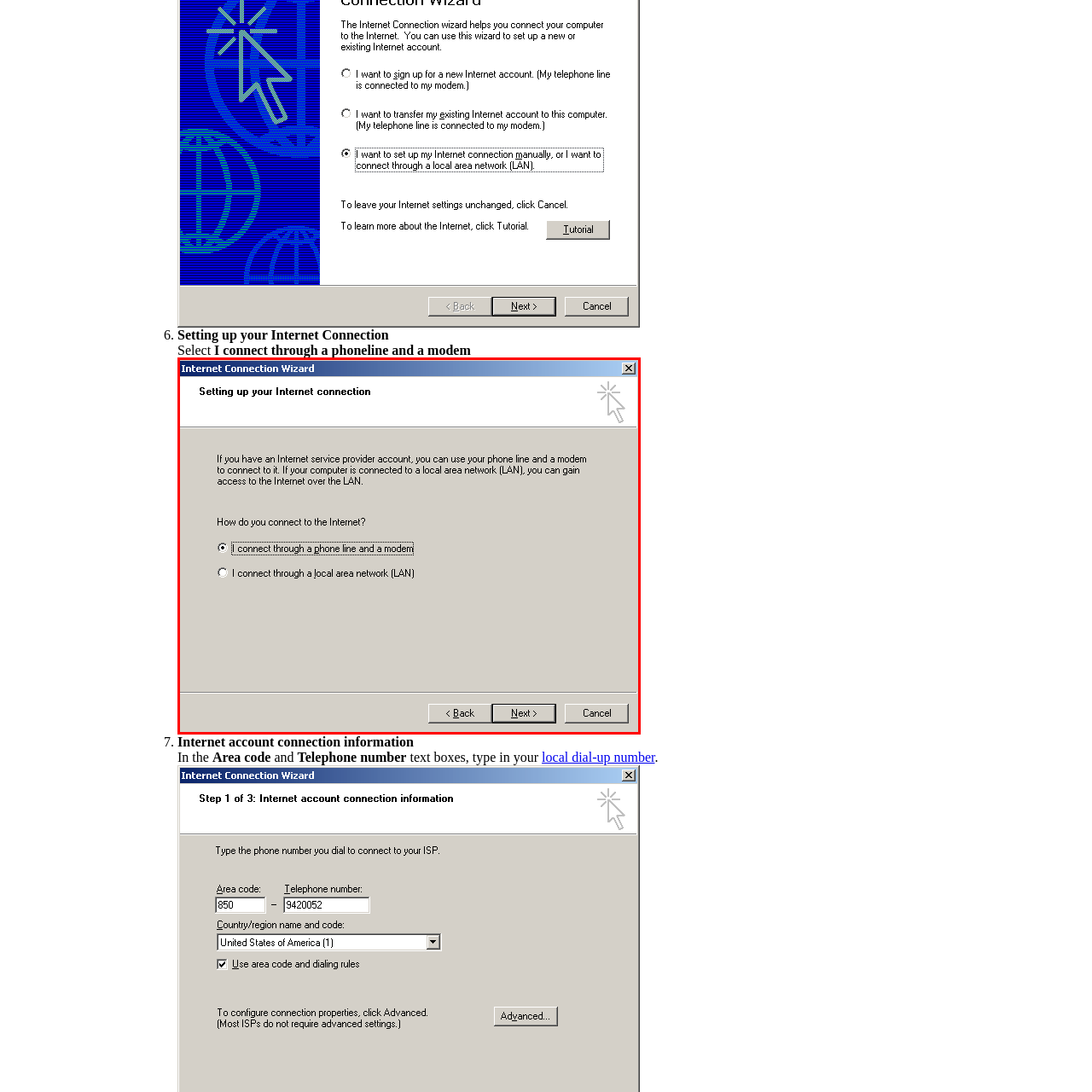Inspect the image bordered in red and answer the following question in detail, drawing on the visual content observed in the image:
How many options are provided for connecting to the Internet?

The main part of the window poses a question about how users connect to the Internet, presenting two options for selection: one for connecting through a phone line and modem, and another for connecting through a local area network (LAN). These two options are provided to cater to different user scenarios.